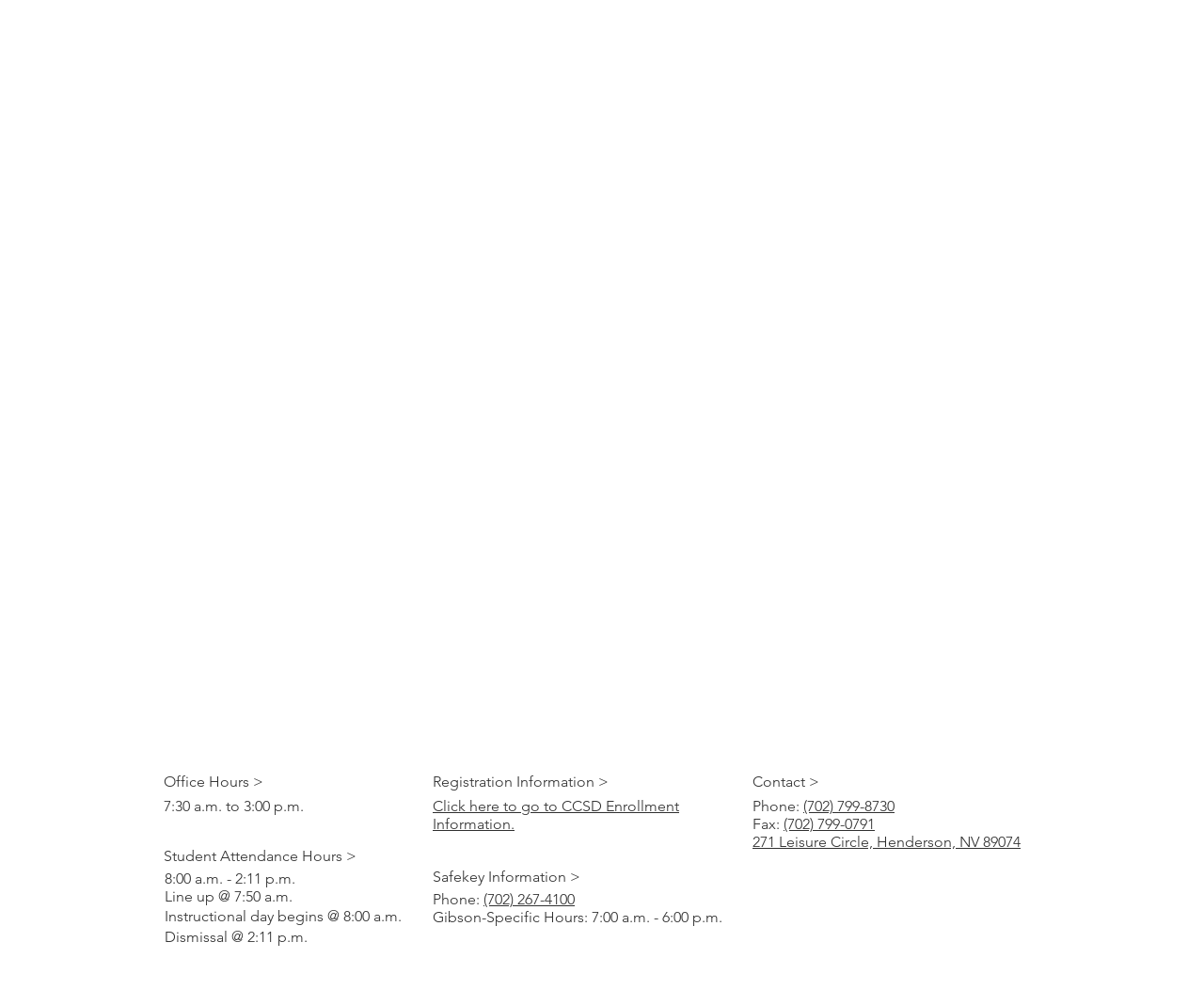Answer this question using a single word or a brief phrase:
What are the Gibson-Specific Hours?

7:00 a.m. - 6:00 p.m.